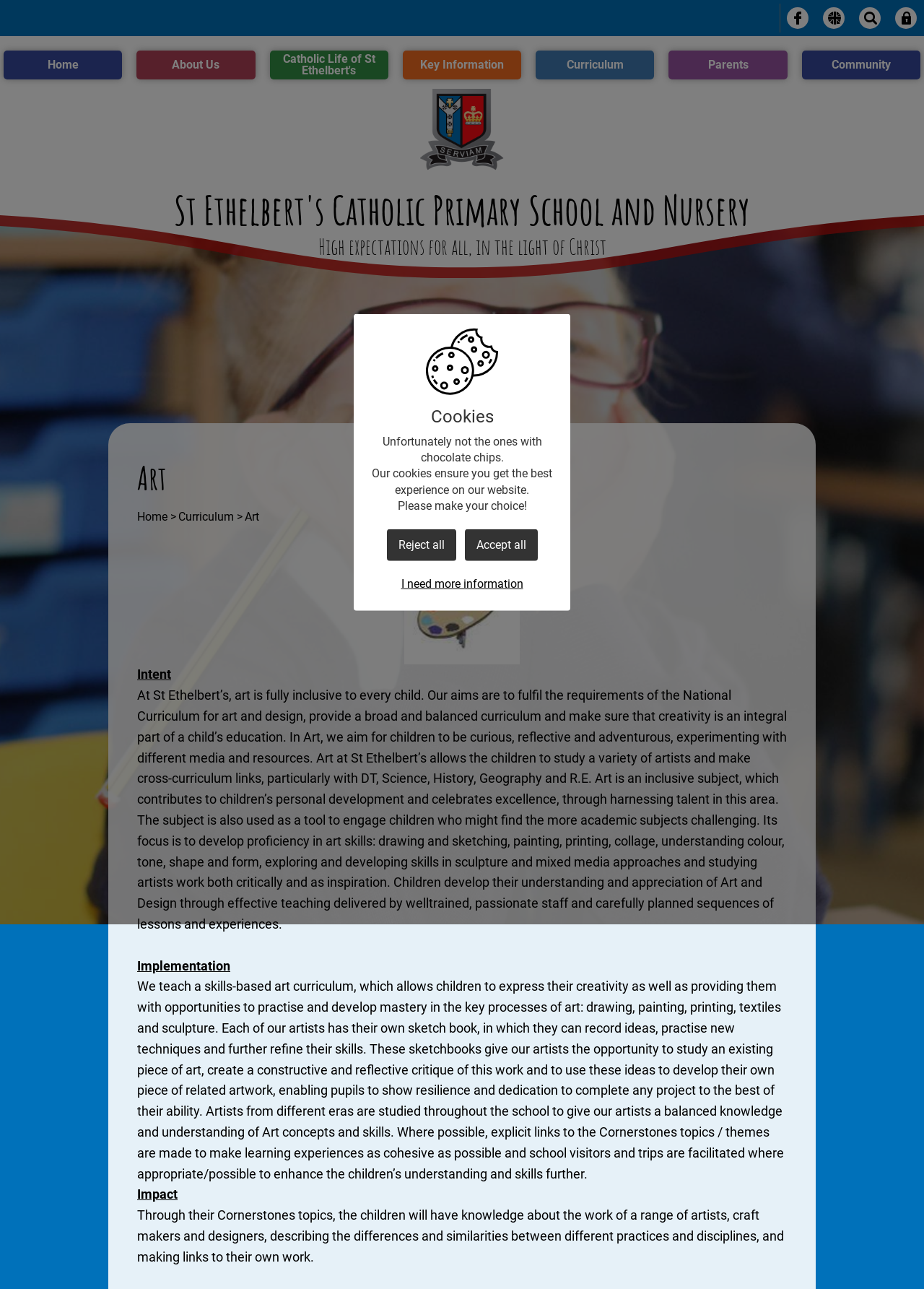Given the description: "I need more information", determine the bounding box coordinates of the UI element. The coordinates should be formatted as four float numbers between 0 and 1, [left, top, right, bottom].

[0.421, 0.44, 0.579, 0.465]